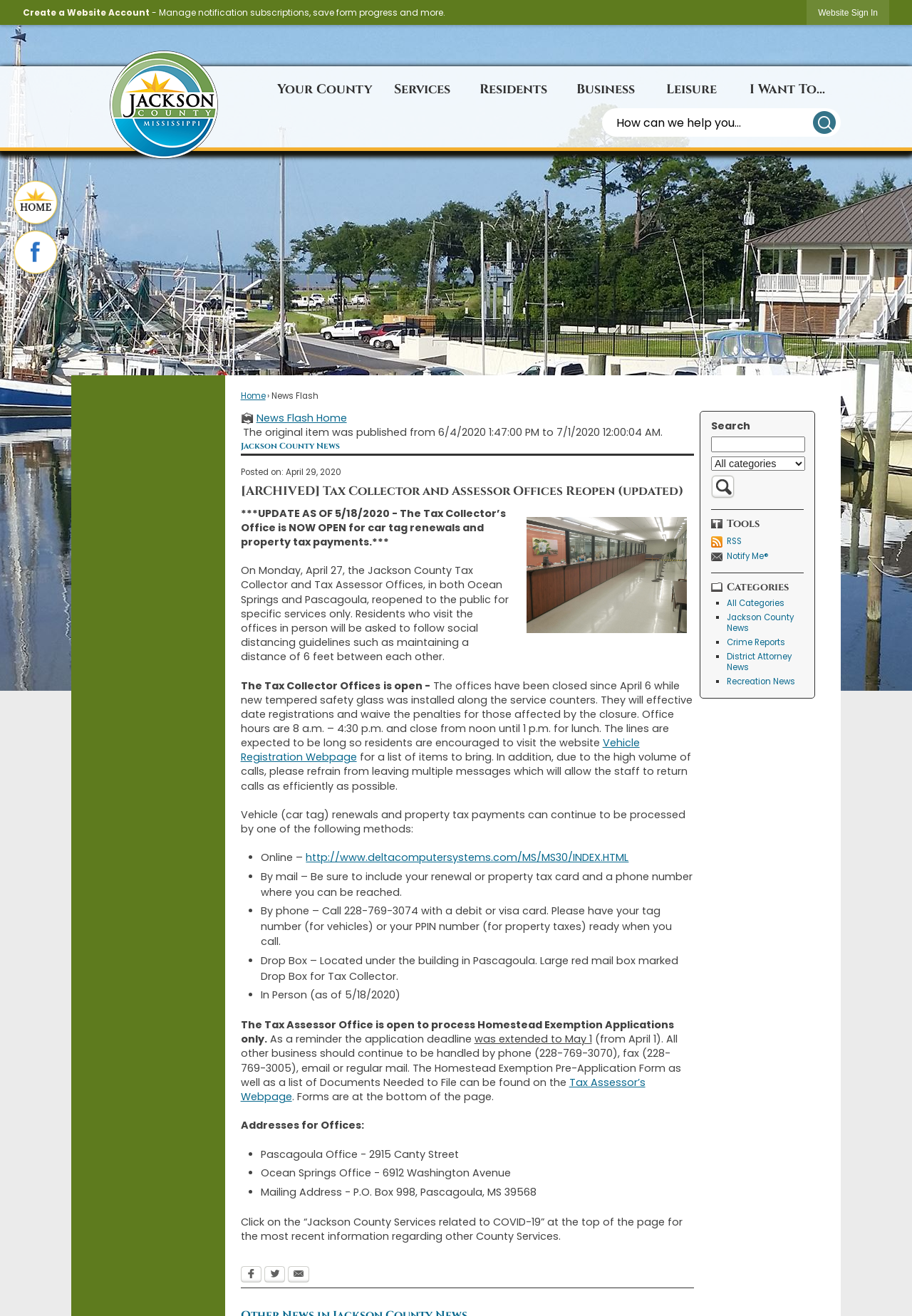Identify the bounding box coordinates of the section that should be clicked to achieve the task described: "Click to Home".

[0.078, 0.038, 0.281, 0.121]